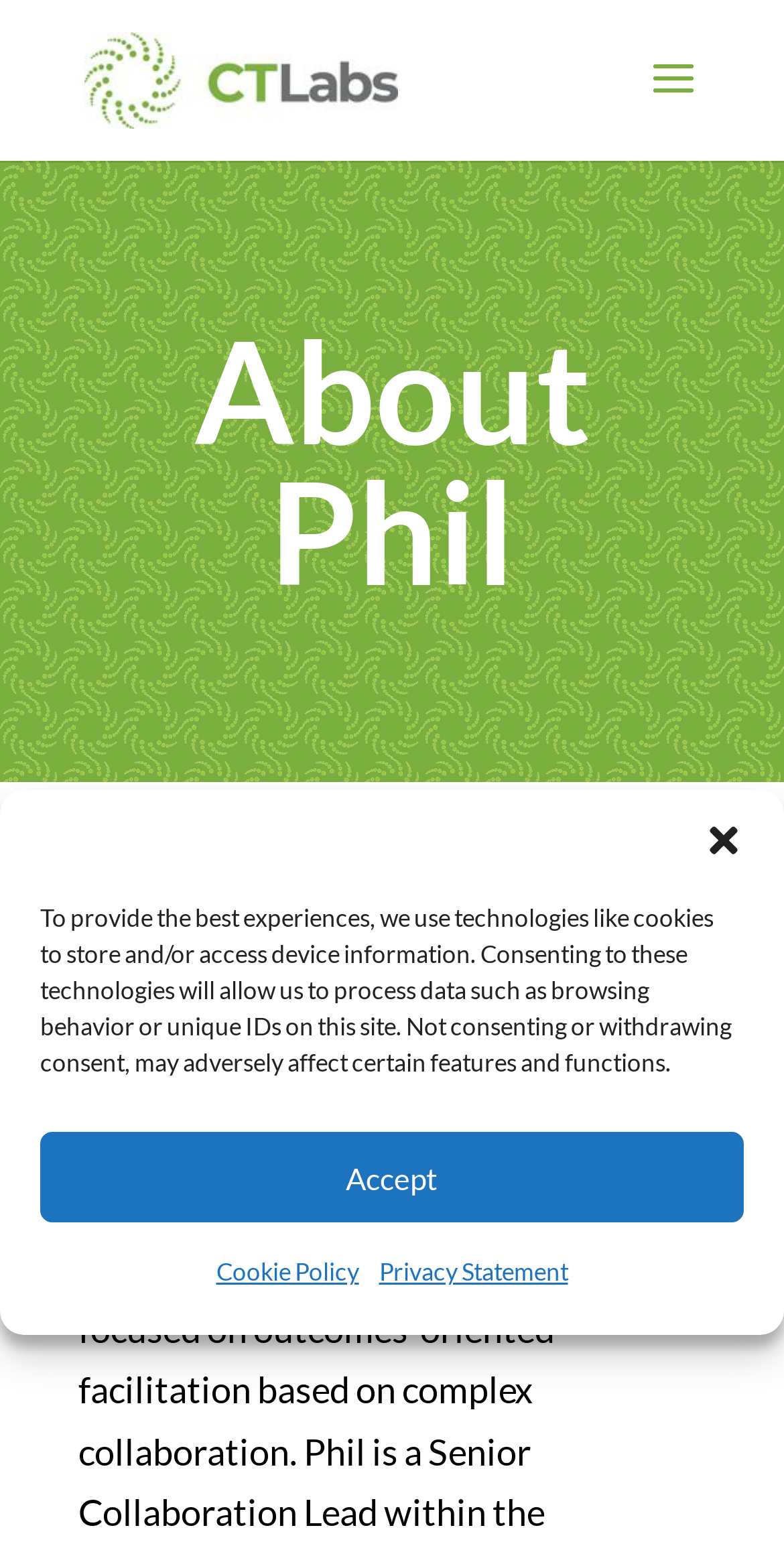What is the name of the person described on this page?
Provide a short answer using one word or a brief phrase based on the image.

Phil